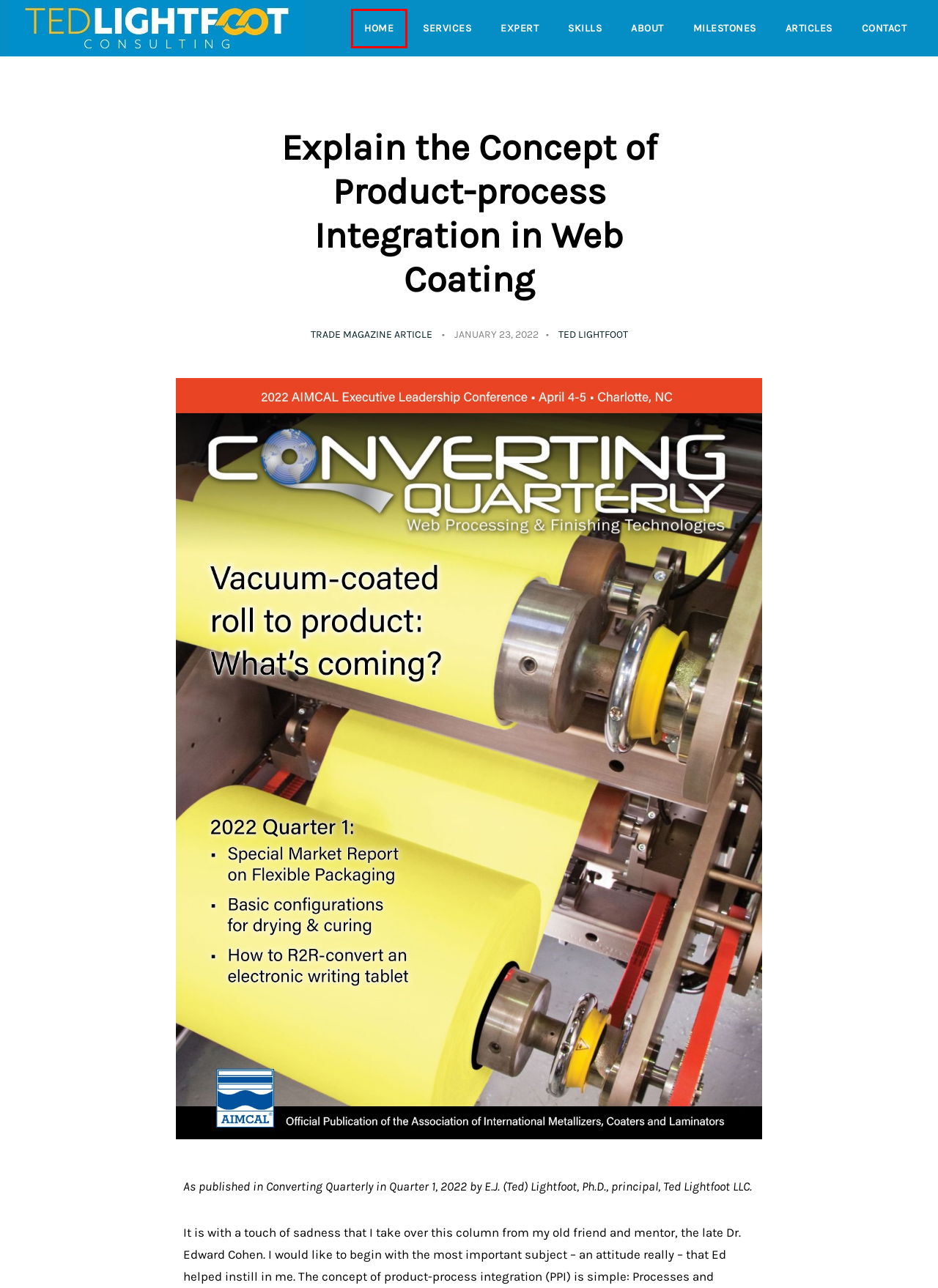You’re provided with a screenshot of a webpage that has a red bounding box around an element. Choose the best matching webpage description for the new page after clicking the element in the red box. The options are:
A. Trade Magazine Article – Ted Lightfoot Consulting
B. Scope & Limitations – Ted Lightfoot Consulting
C. Academic Reference – Ted Lightfoot Consulting
D. coating – Ted Lightfoot Consulting
E. Ted Lightfoot Consulting – “Illuminating the Coating Process”
F. industrial – Ted Lightfoot Consulting
G. Basic Configurations for Drying and Curing of Liquid Coating – Ted Lightfoot Consulting
H. Ted Lightfoot – Ted Lightfoot Consulting

E